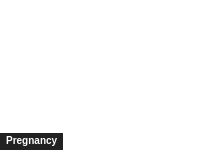Offer a detailed explanation of the image.

The image features a focused view of the text "Pregnancy," which likely serves as a prominent label or category header within a webpage dedicated to parenting and pregnancy topics. This section may provide users with access to a variety of informative articles and resources related to pregnancy, including tips, health advice, and personal experiences. The design emphasizes the significance of the topic, inviting readers to explore further content aimed at supporting them during this important life stage.